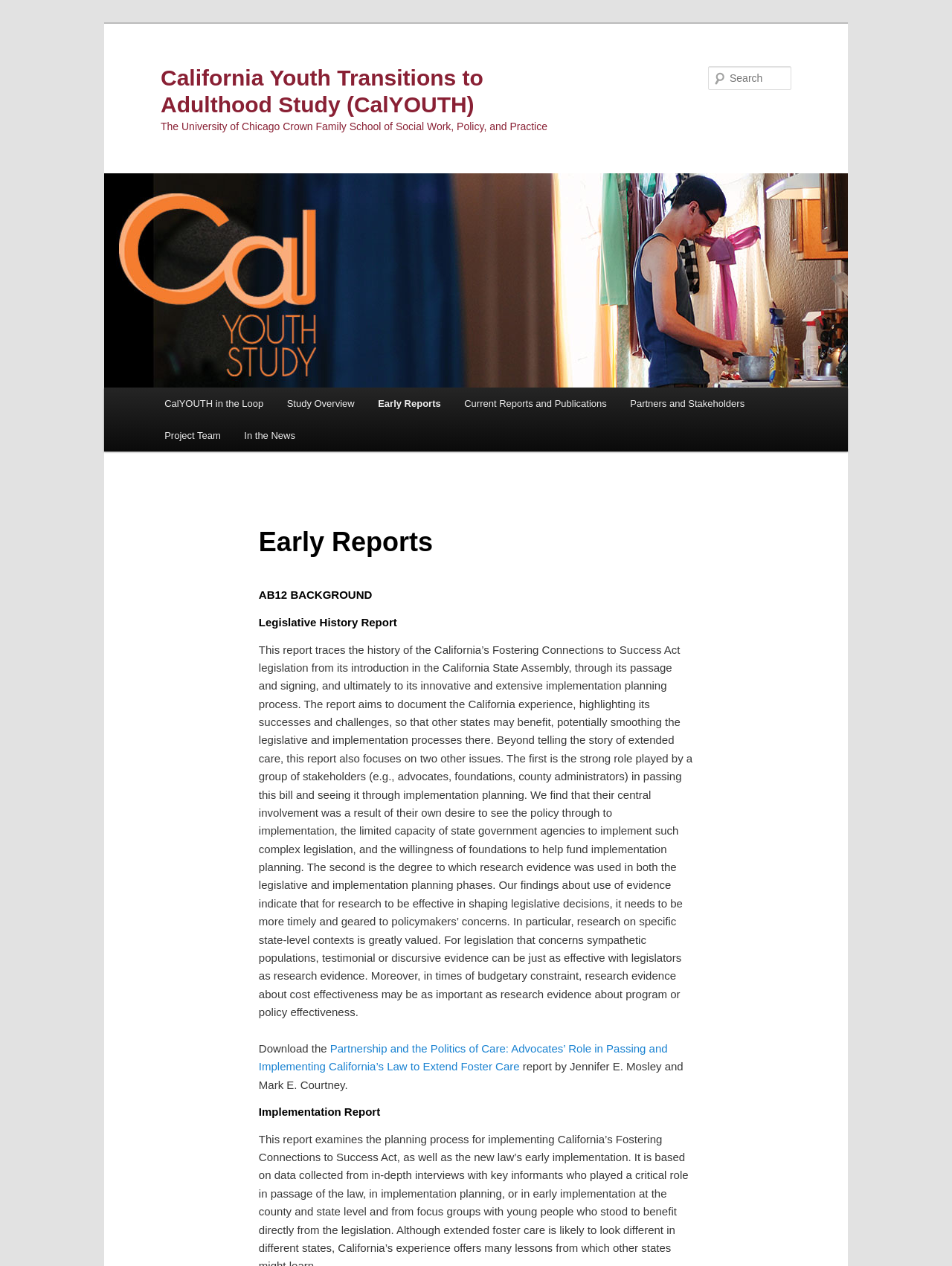Answer the following inquiry with a single word or phrase:
What is the topic of the 'Partnership and the Politics of Care' report?

Advocates' role in passing and implementing California's law to extend foster care